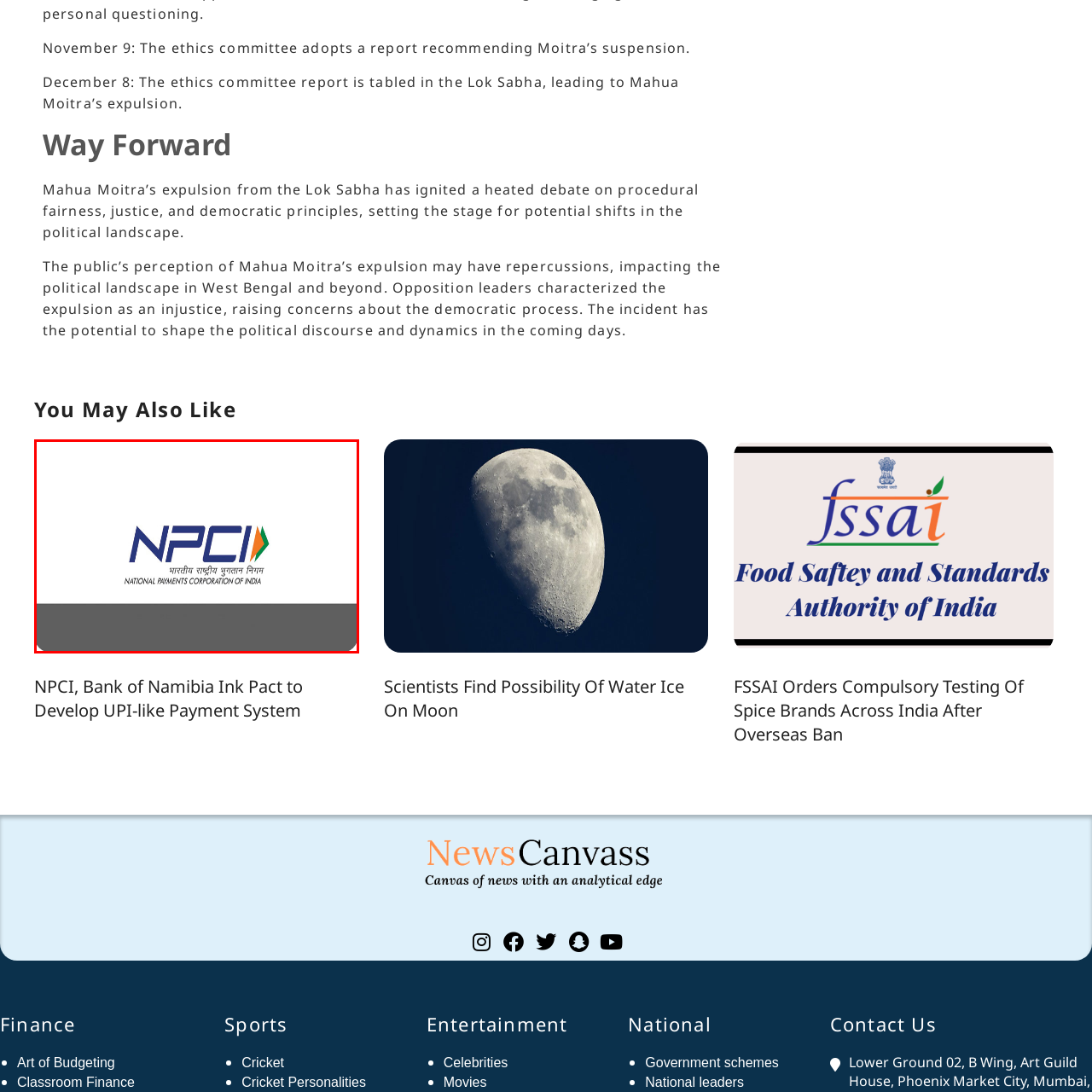Provide a detailed narrative of the image inside the red-bordered section.

The image depicts the logo of the National Payments Corporation of India (NPCI), which is prominently displayed at the center. The logo features the acronym "NPCI" in bold blue letters, accompanied by a distinctive orange and green arrow graphic that symbolizes progress and innovation in the financial sector. Beneath the acronym, the full name "NATIONAL PAYMENTS CORPORATION OF INDIA" is presented in a smaller font, highlighting the organization's role as a key entity in India's digital payment landscape. This image is associated with the recent news regarding NPCI's agreement with the Bank of Namibia to develop a payment system similar to the Unified Payments Interface (UPI), reflecting a significant step towards enhancing cross-border payment solutions.